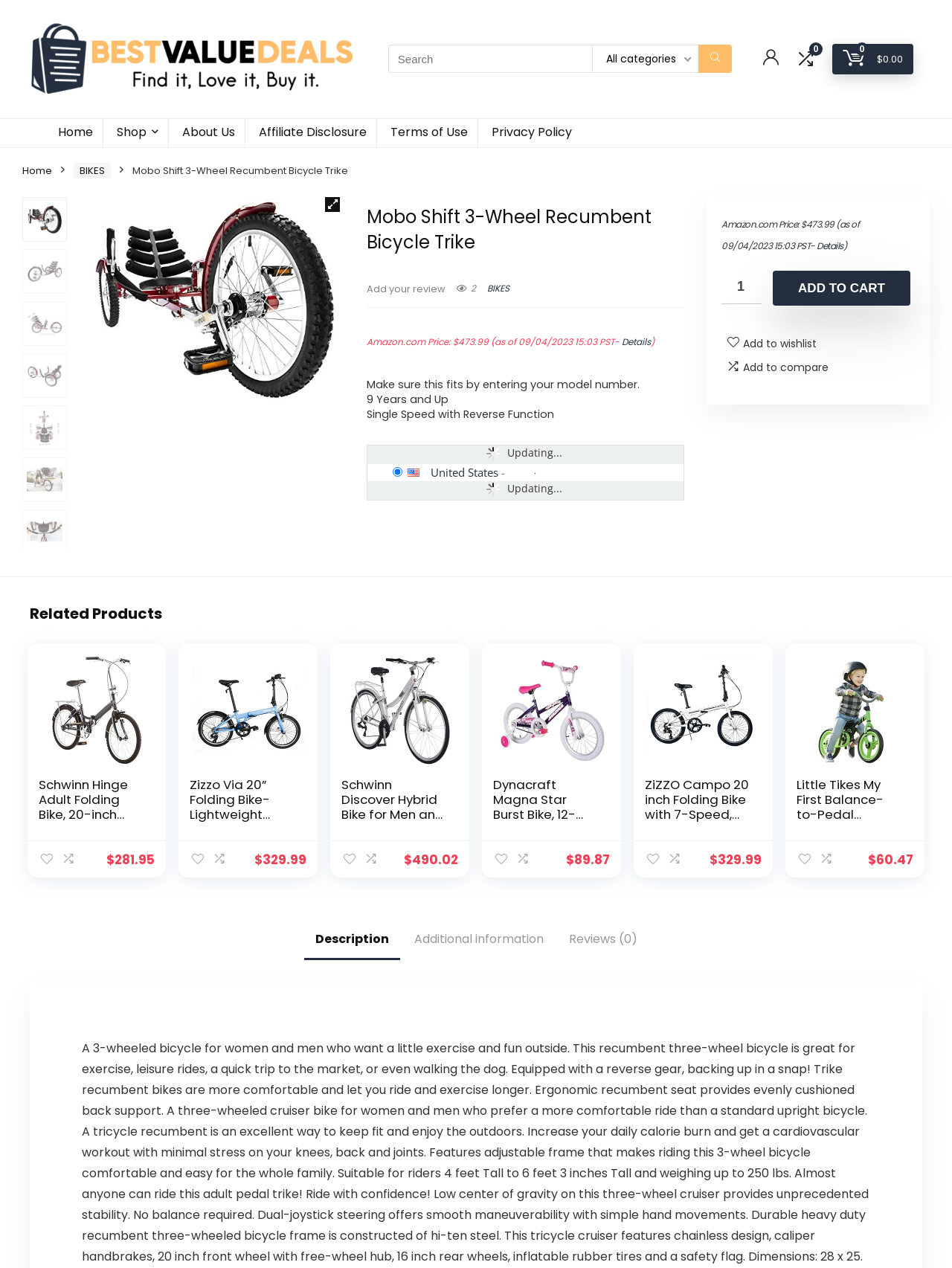Please predict the bounding box coordinates of the element's region where a click is necessary to complete the following instruction: "Compare prices on Amazon". The coordinates should be represented by four float numbers between 0 and 1, i.e., [left, top, right, bottom].

[0.758, 0.172, 0.841, 0.182]